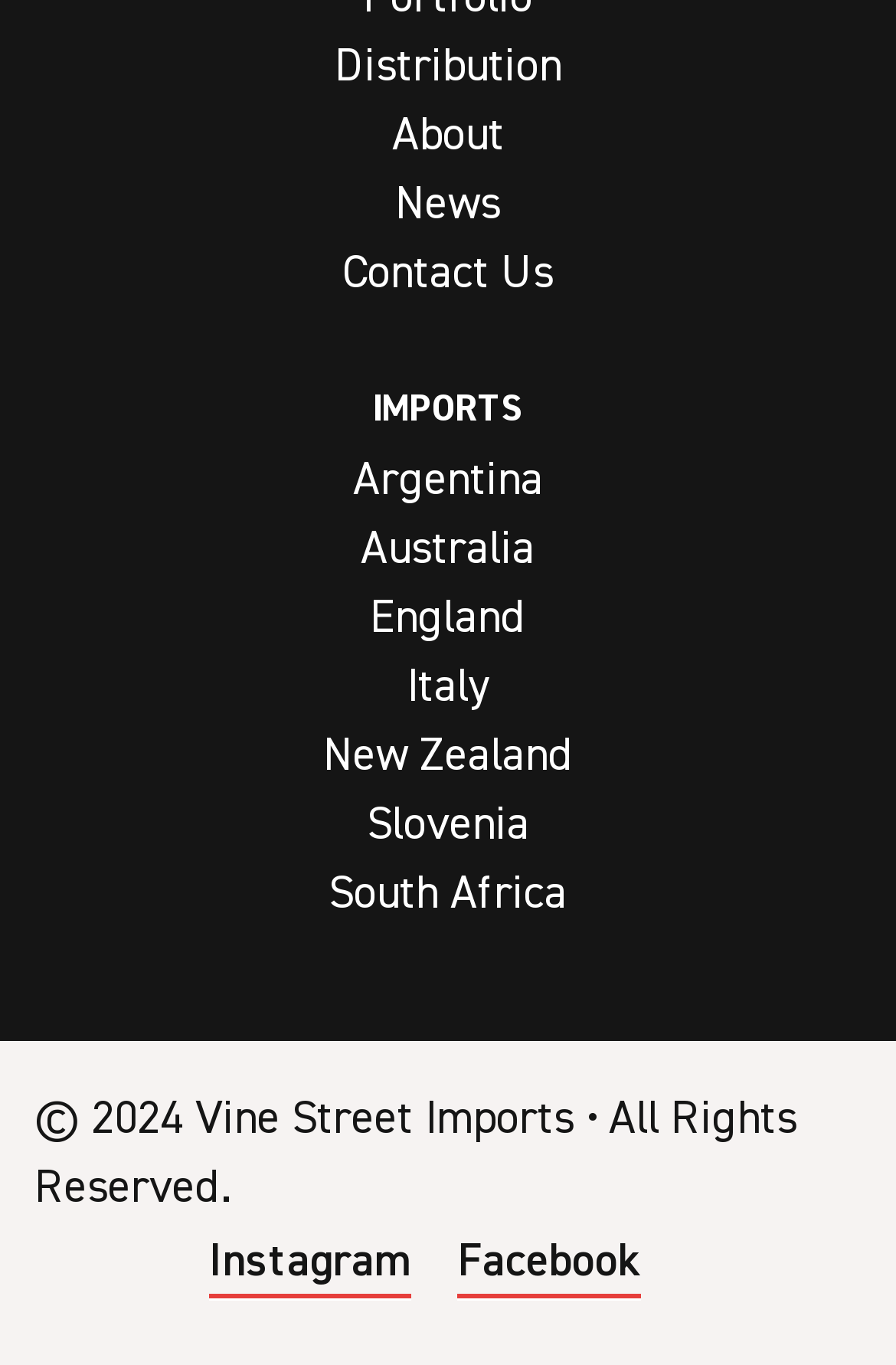How many countries are listed? Based on the image, give a response in one word or a short phrase.

7